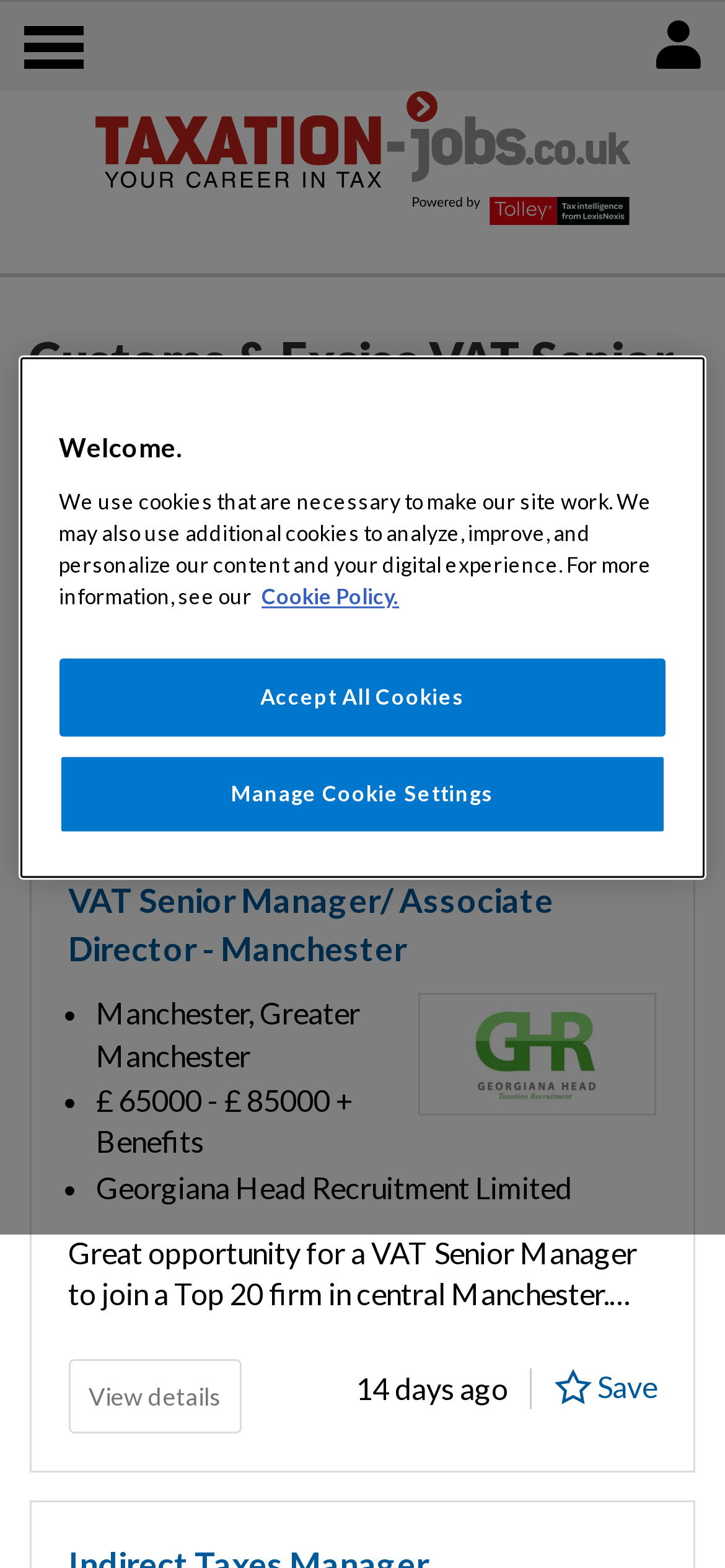Please locate the clickable area by providing the bounding box coordinates to follow this instruction: "Refine your search".

[0.066, 0.35, 0.355, 0.396]